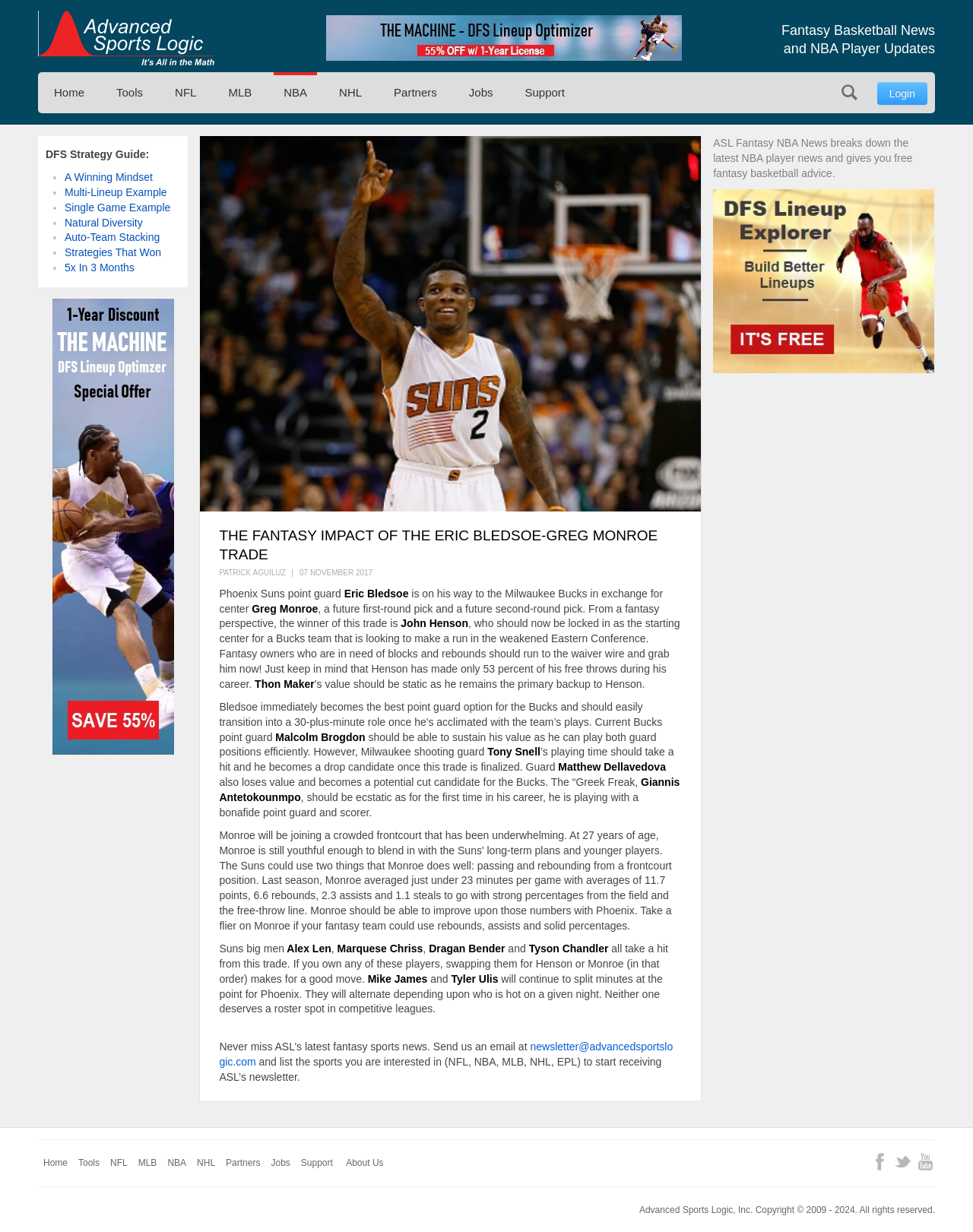Find the bounding box coordinates of the clickable area that will achieve the following instruction: "Click on the 'Home' link".

None